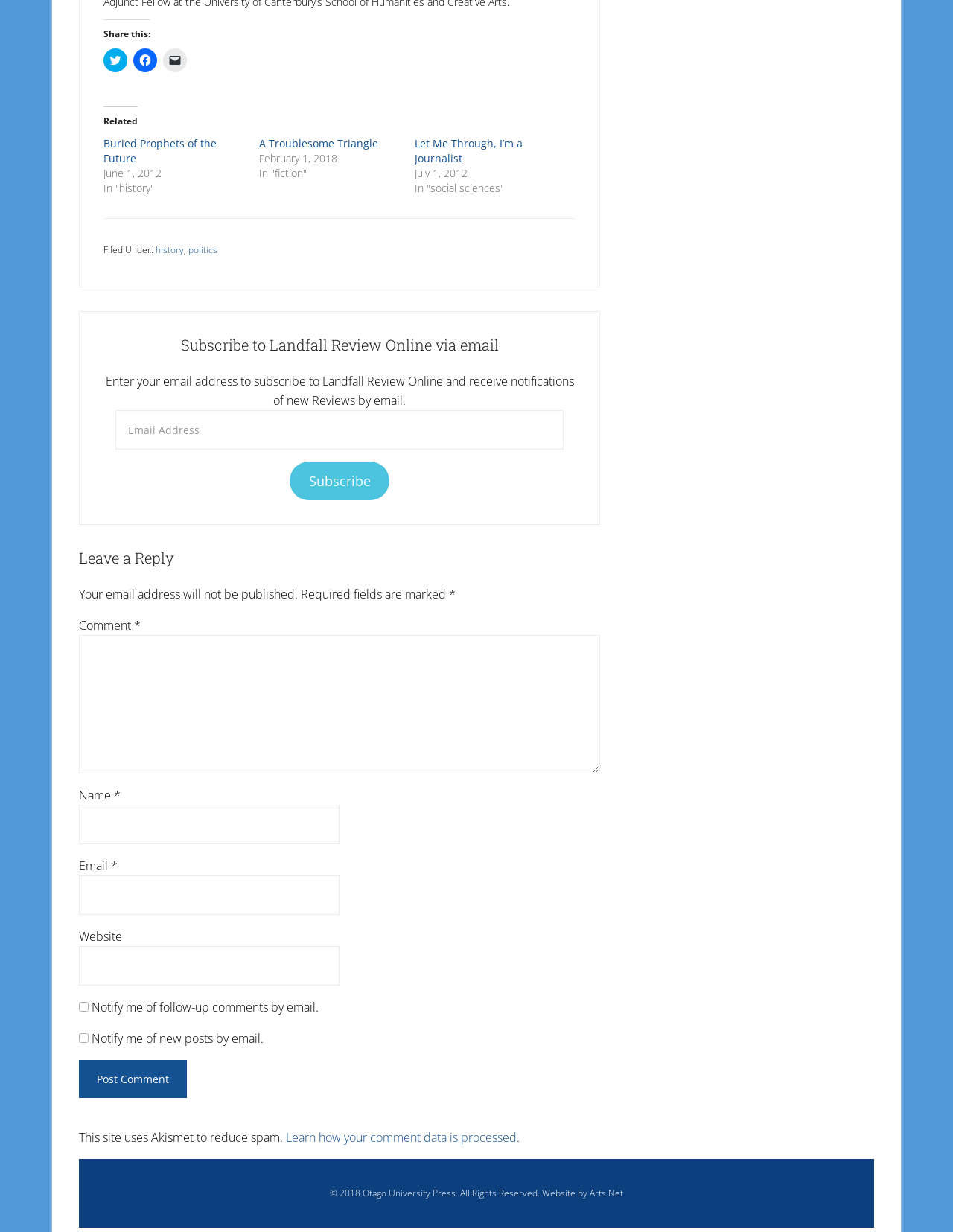Please identify the bounding box coordinates of the element I should click to complete this instruction: 'Subscribe to Landfall Review Online via email'. The coordinates should be given as four float numbers between 0 and 1, like this: [left, top, right, bottom].

[0.109, 0.273, 0.604, 0.287]